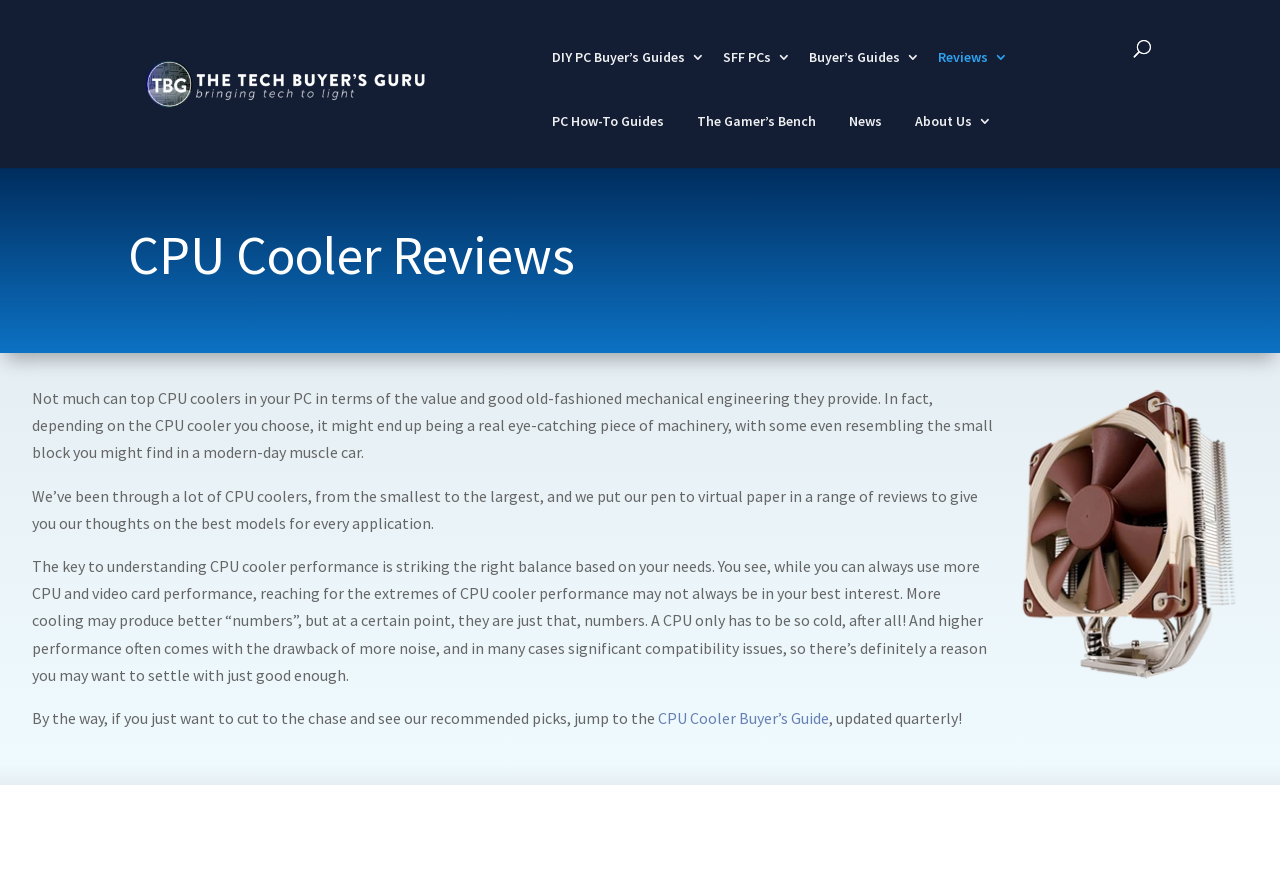Please determine the bounding box coordinates of the element's region to click for the following instruction: "Follow The Gamer’s Bench".

[0.533, 0.118, 0.649, 0.19]